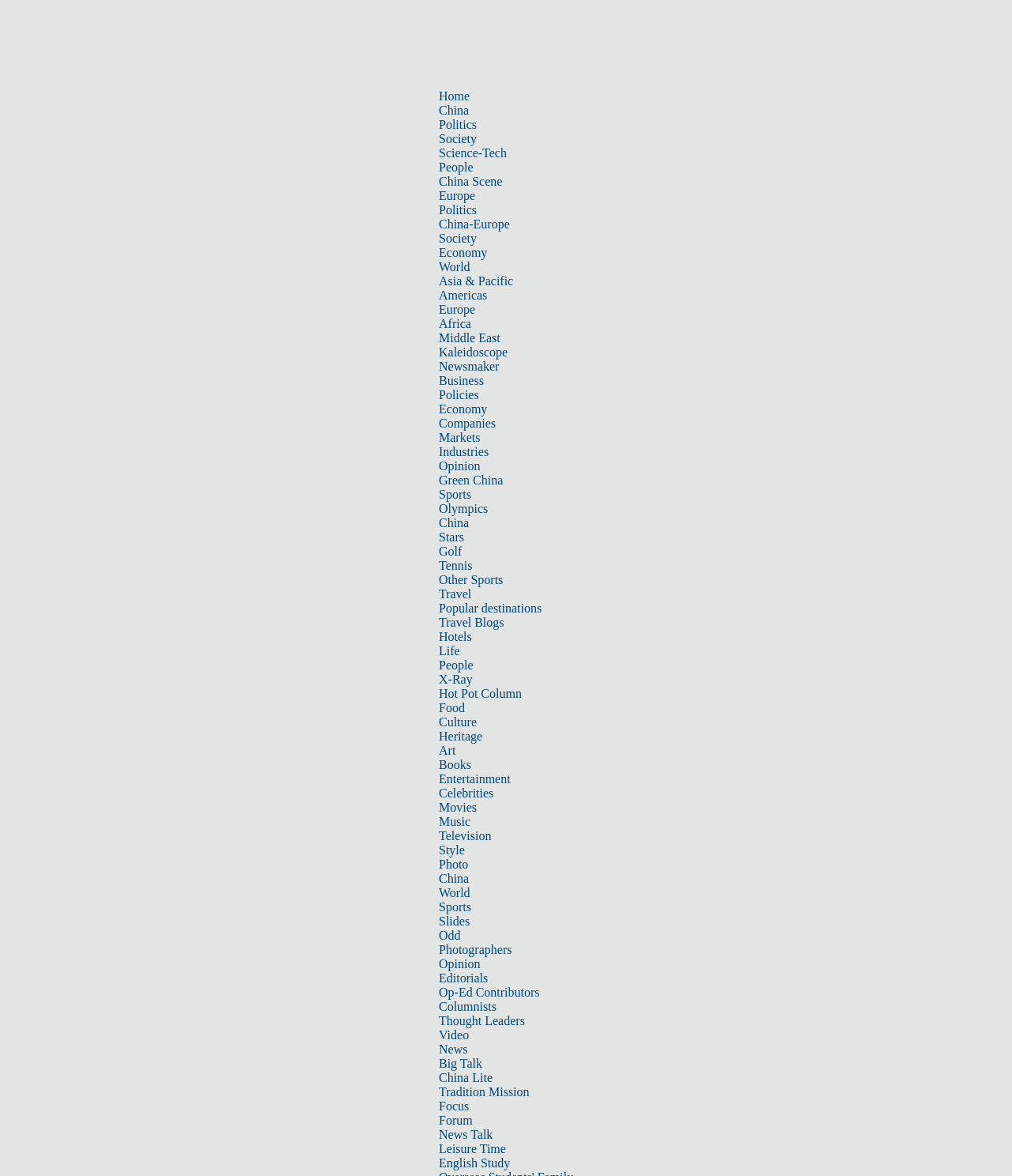Please provide a brief answer to the following inquiry using a single word or phrase:
What is the name of the column under the 'Life' category?

Hot Pot Column